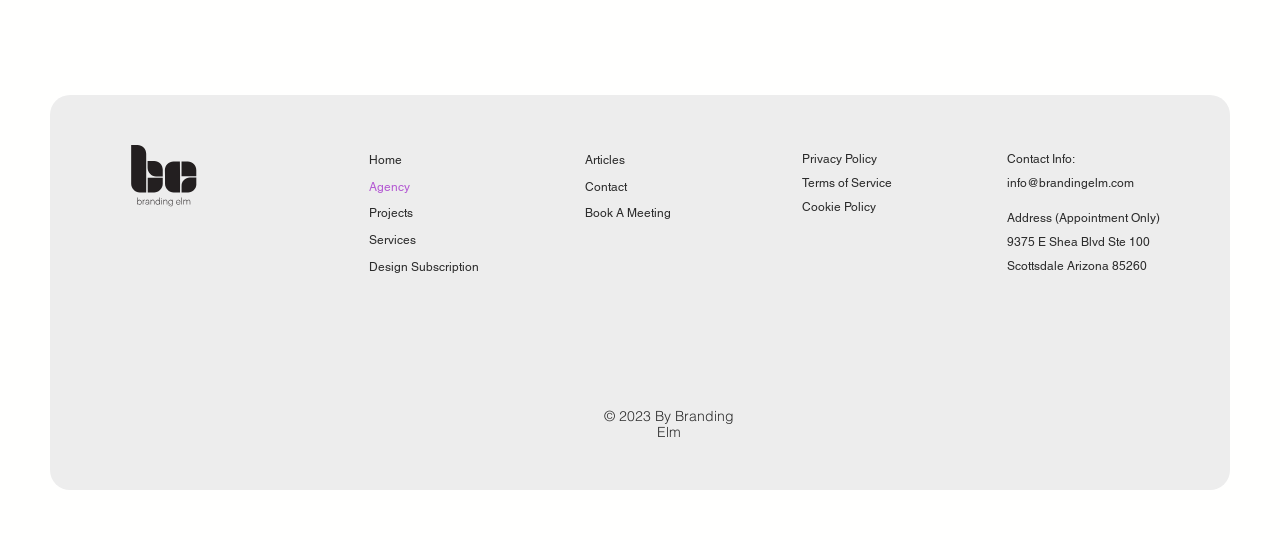What is the purpose of the 'Book A Meeting' link?
Using the details from the image, give an elaborate explanation to answer the question.

The 'Book A Meeting' link is likely used to schedule a meeting with the company, as it is placed in the navigation menu alongside other contact-related links.